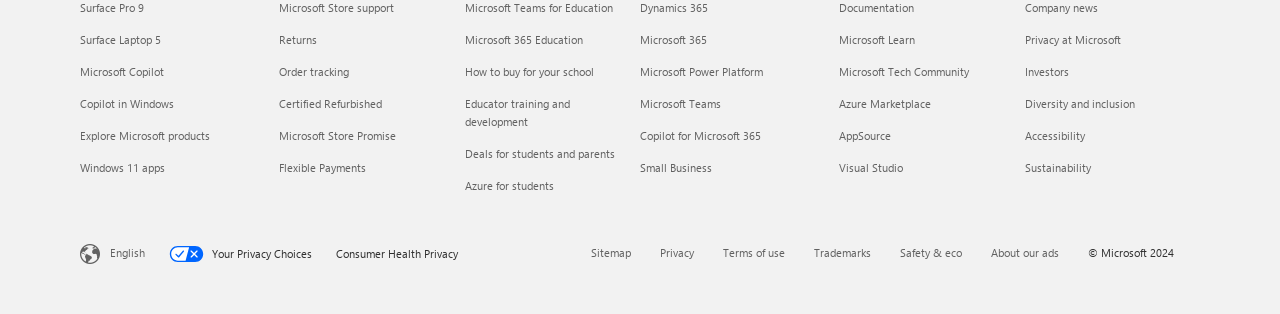From the webpage screenshot, identify the region described by Copilot for Microsoft 365. Provide the bounding box coordinates as (top-left x, top-left y, bottom-right x, bottom-right y), with each value being a floating point number between 0 and 1.

[0.5, 0.406, 0.595, 0.454]